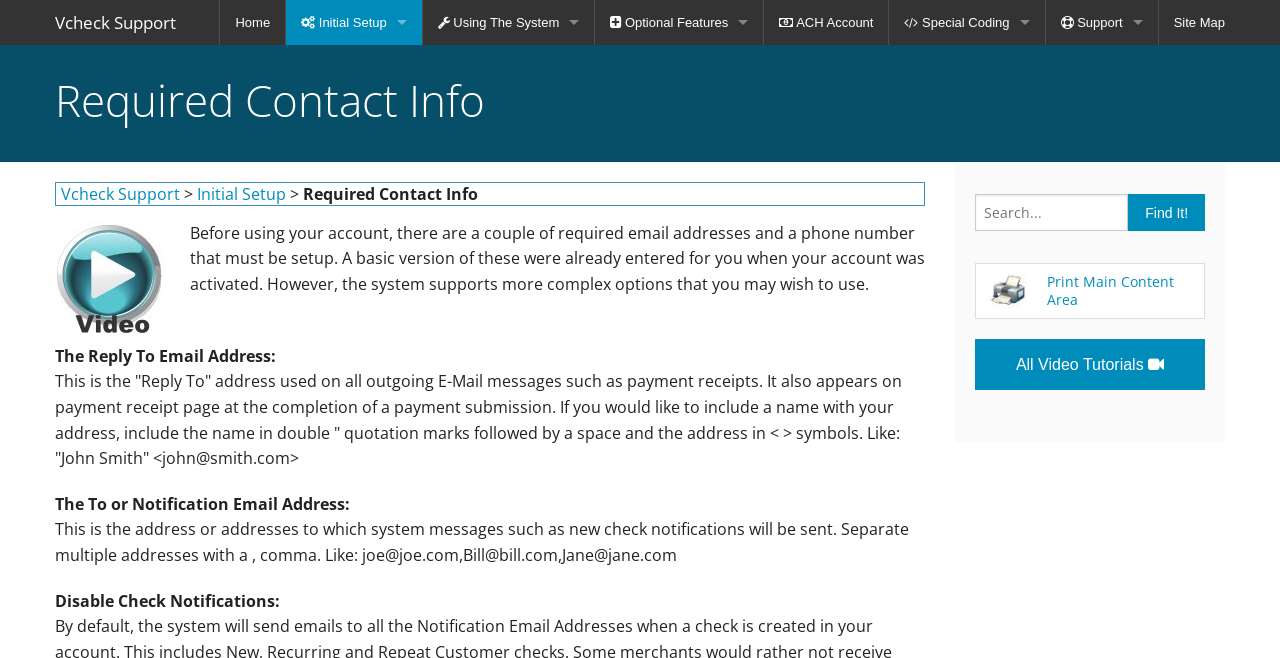Determine the bounding box coordinates of the target area to click to execute the following instruction: "enter your email."

None